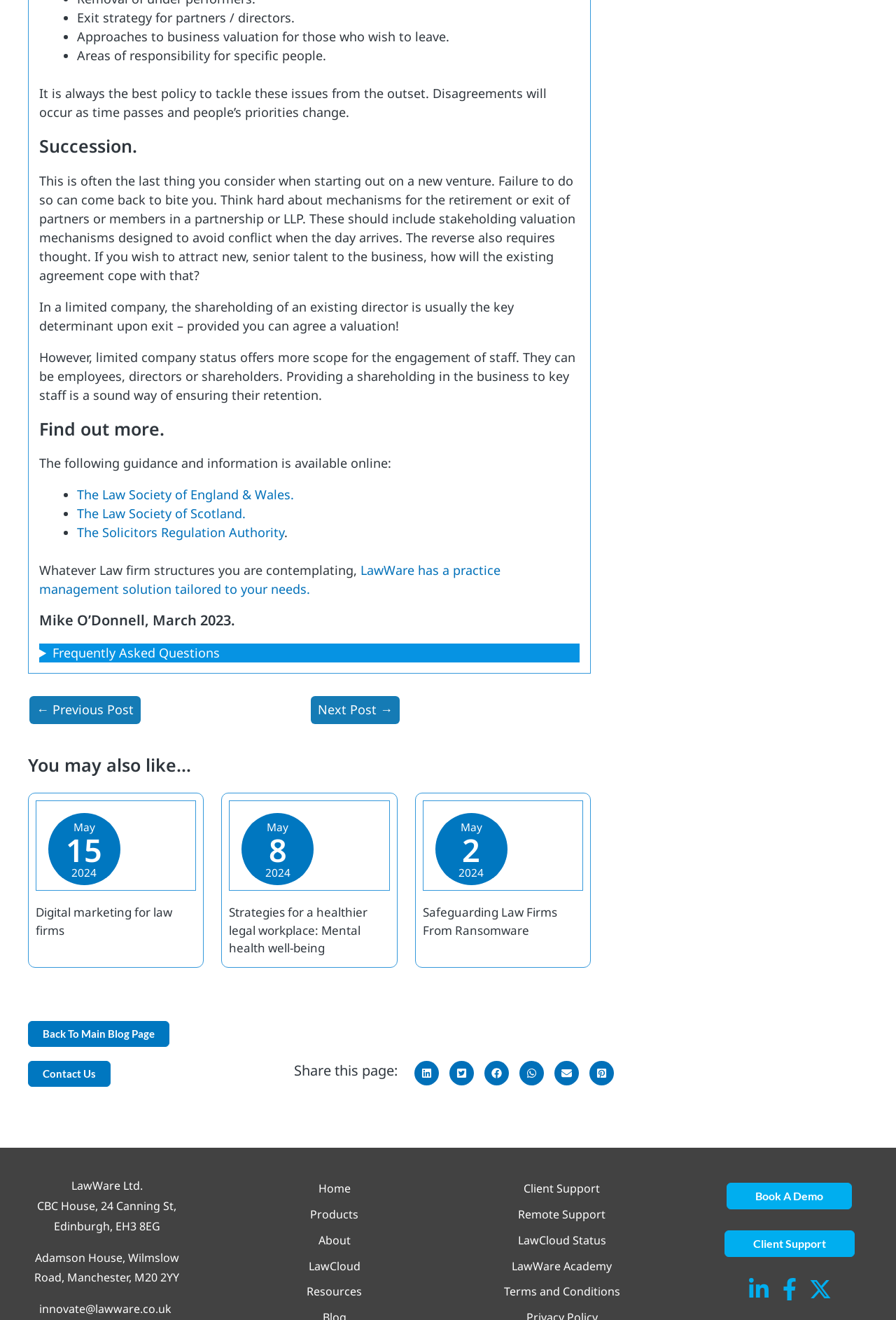Find and indicate the bounding box coordinates of the region you should select to follow the given instruction: "Share this page".

[0.328, 0.804, 0.444, 0.818]